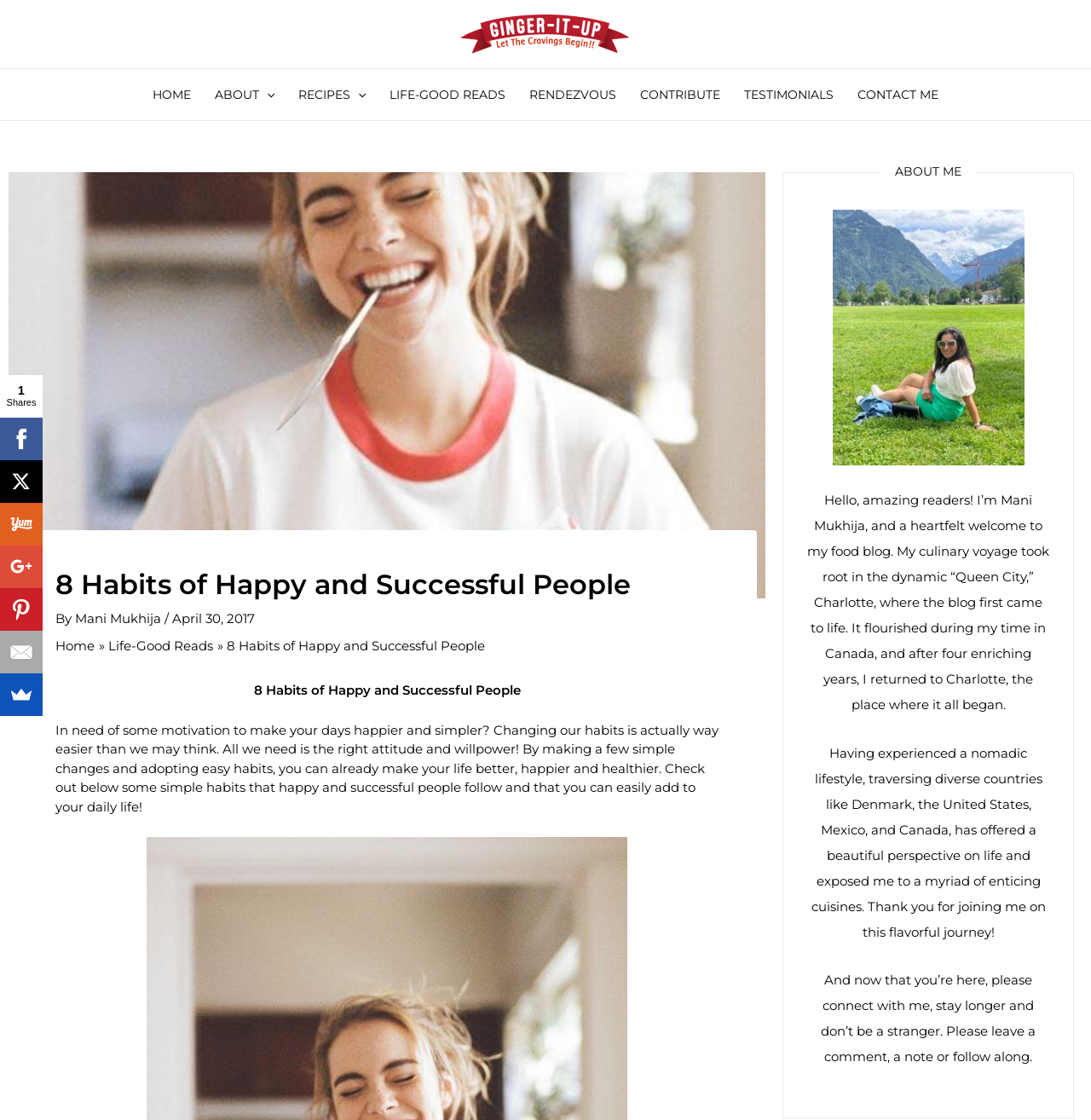Please provide a comprehensive response to the question based on the details in the image: How many navigation links are there in the top navigation bar?

There are seven navigation links in the top navigation bar, which are HOME, ABOUT, RECIPES, LIFE-GOOD READS, RENDEZVOUS, CONTRIBUTE, and CONTACT ME. These links are located at the top of the webpage and provide access to different sections of the blog.